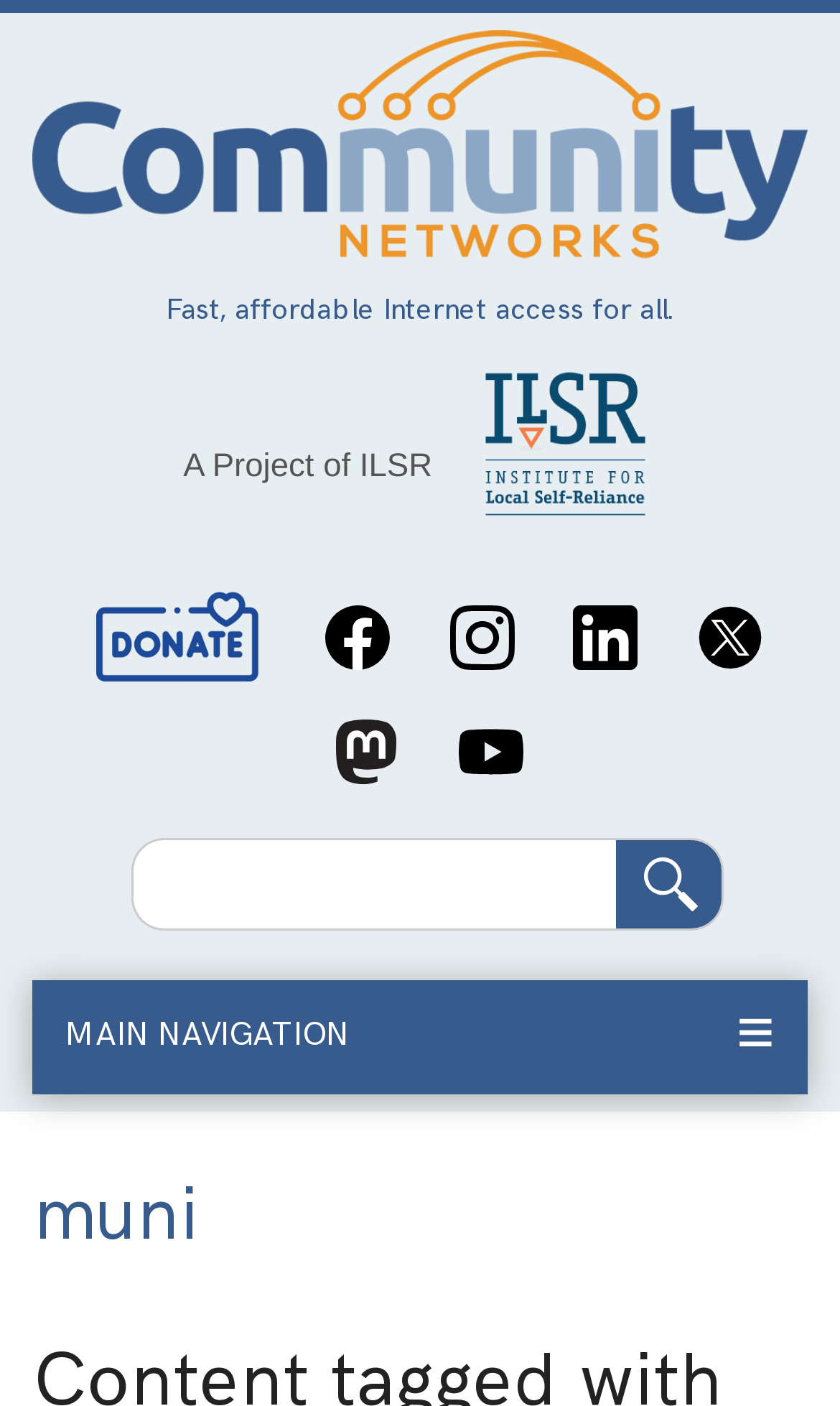Please find the bounding box coordinates of the element's region to be clicked to carry out this instruction: "Click the Community Networks logo".

[0.039, 0.021, 0.961, 0.184]